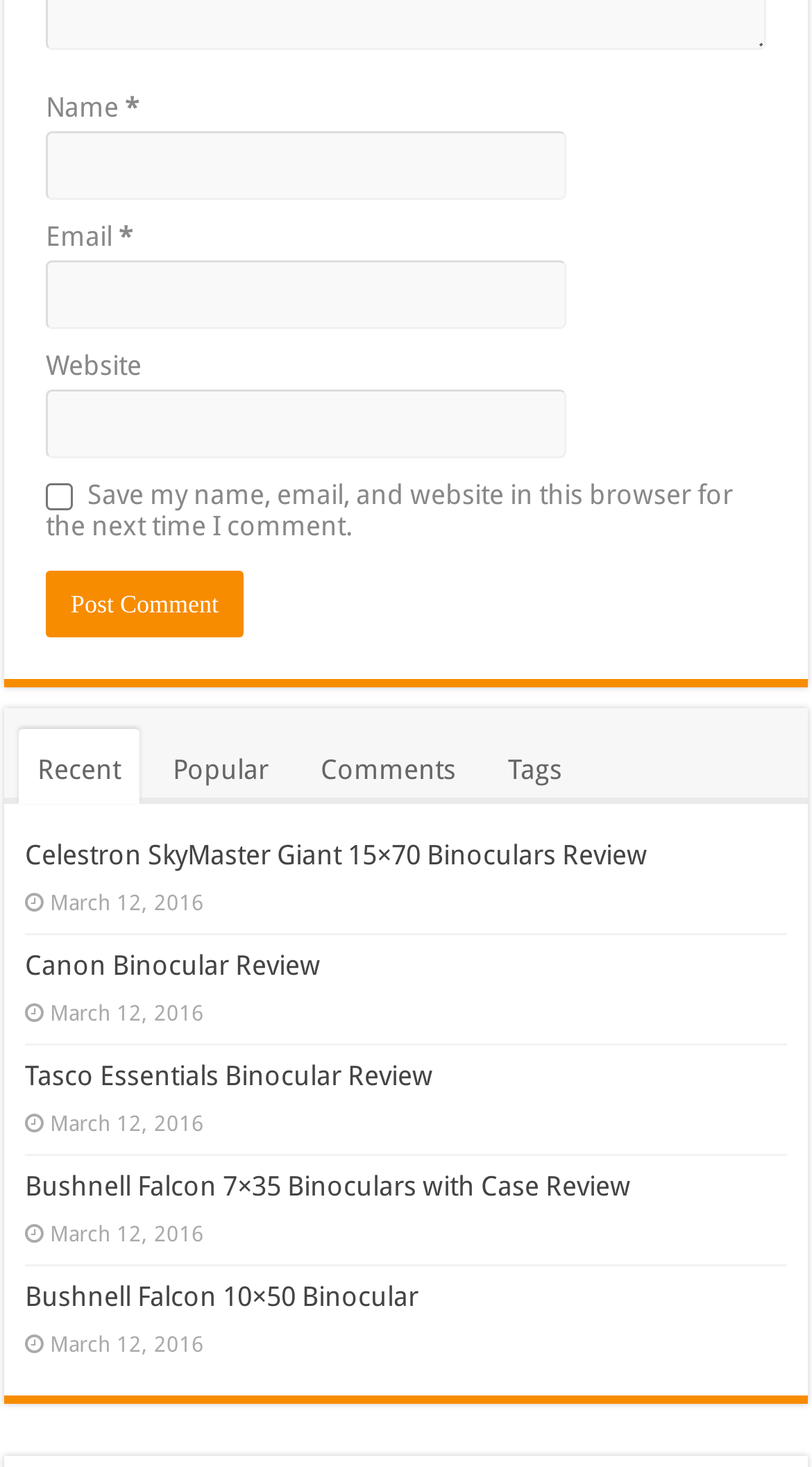Determine the bounding box coordinates for the UI element matching this description: "Canon Binocular Review".

[0.031, 0.648, 0.395, 0.669]